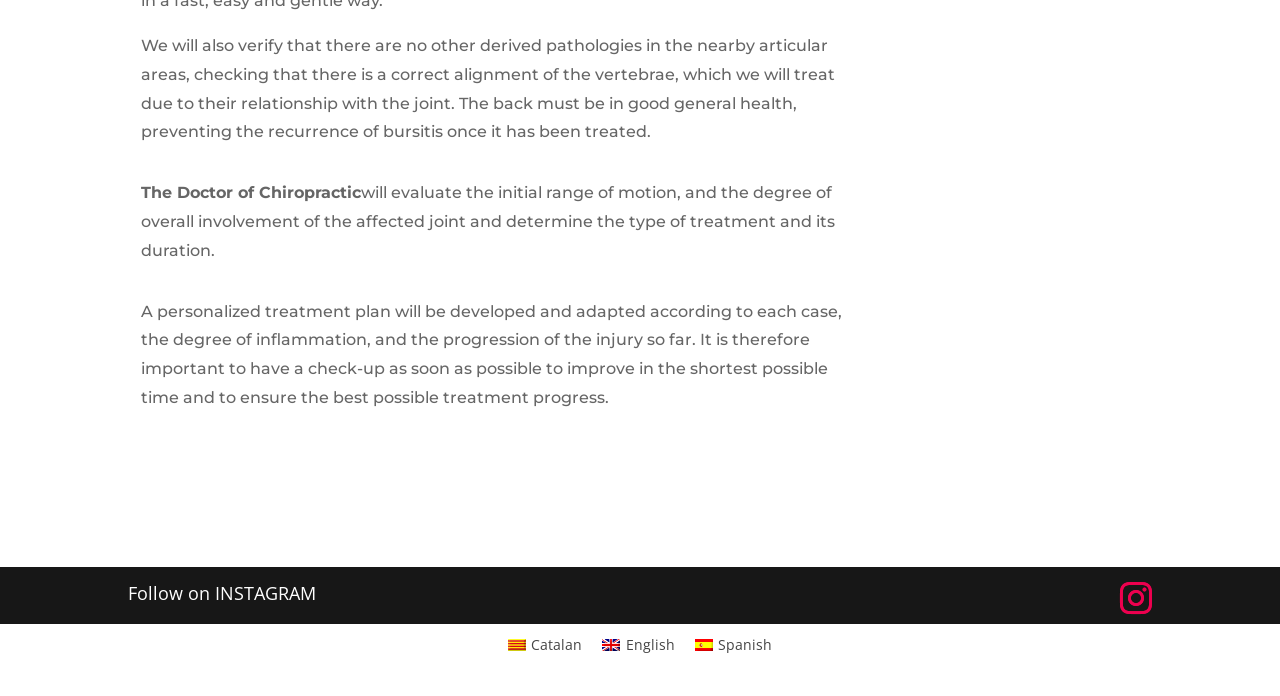Please study the image and answer the question comprehensively:
What is the profession of the person mentioned?

The profession of the person mentioned is Doctor of Chiropractic, which is inferred from the text 'The Doctor of Chiropractic will evaluate the initial range of motion...'.